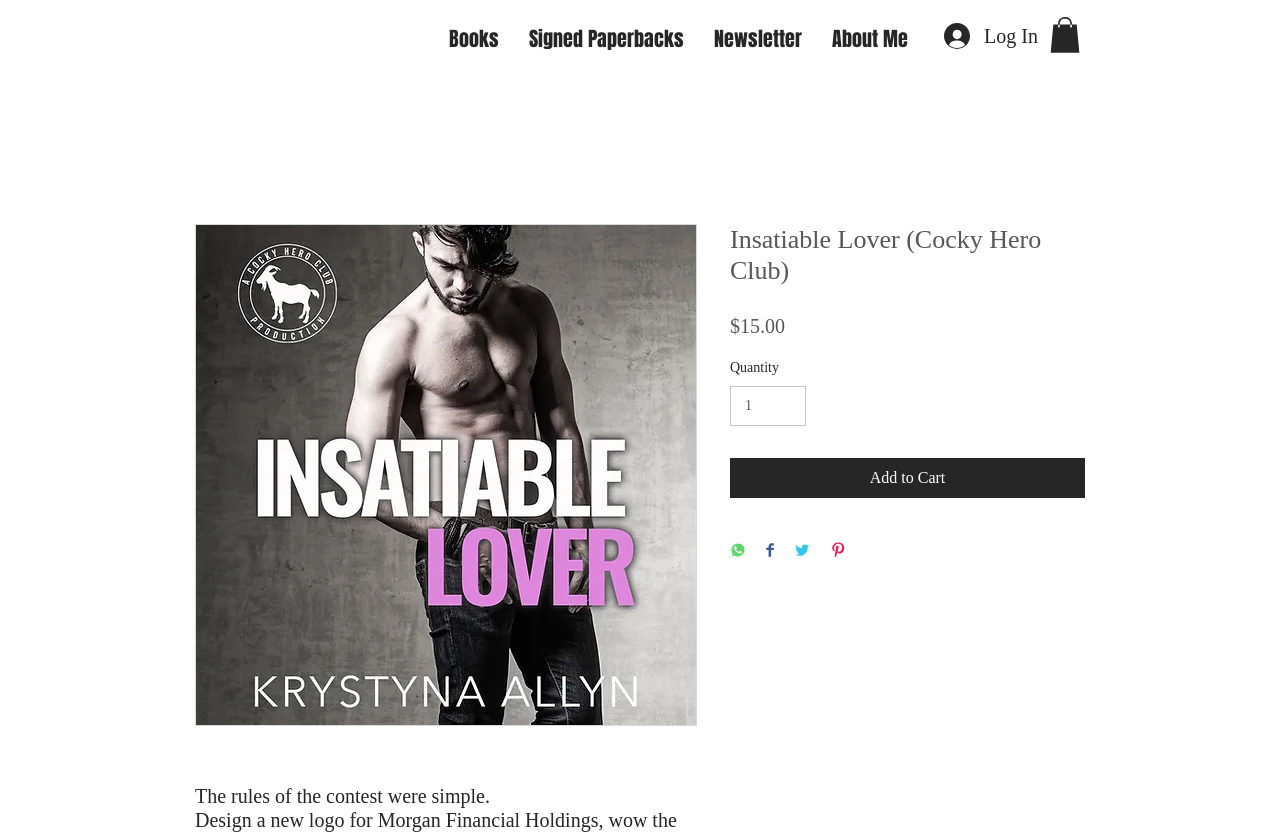Explain the webpage in detail.

This webpage appears to be a book sales page, specifically for "Insatiable Lover (Cocky Hero Club)" by krystynaallyn-1. At the top, there is a navigation menu with links to "Books", "Signed Paperbacks", "Newsletter", and "About Me". To the right of the navigation menu, there is a "Log In" button accompanied by a small image.

Below the navigation menu, there is a large image of the book cover, taking up most of the width of the page. Above the book cover, there is a heading with the book title, and below it, there is a paragraph of text that starts with "The rules of the contest were simple."

To the right of the book cover, there is a section with book details, including the price, "$15.00", and a "Quantity" spin button. Below this section, there are buttons to "Add to Cart" and share the book on various social media platforms, including WhatsApp, Facebook, Twitter, and Pinterest. Each share button has a corresponding small image.

Overall, the webpage is focused on showcasing the book and providing options for purchasing and sharing it.